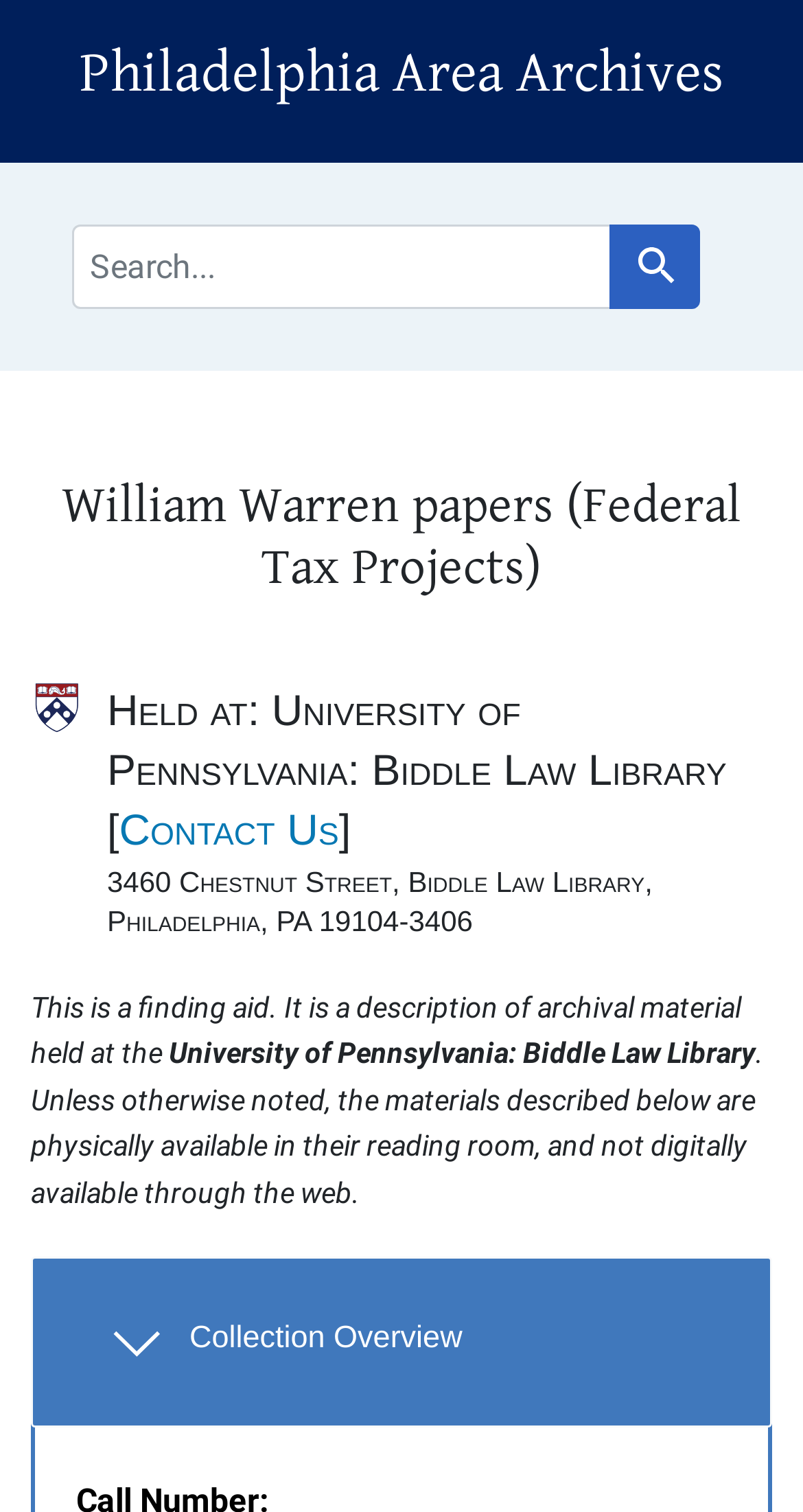What is the name of the library where the William Warren papers are held?
Please give a detailed and thorough answer to the question, covering all relevant points.

I found the answer by looking at the 'Held at' section, which mentions 'University of Pennsylvania: Biddle Law Library'.